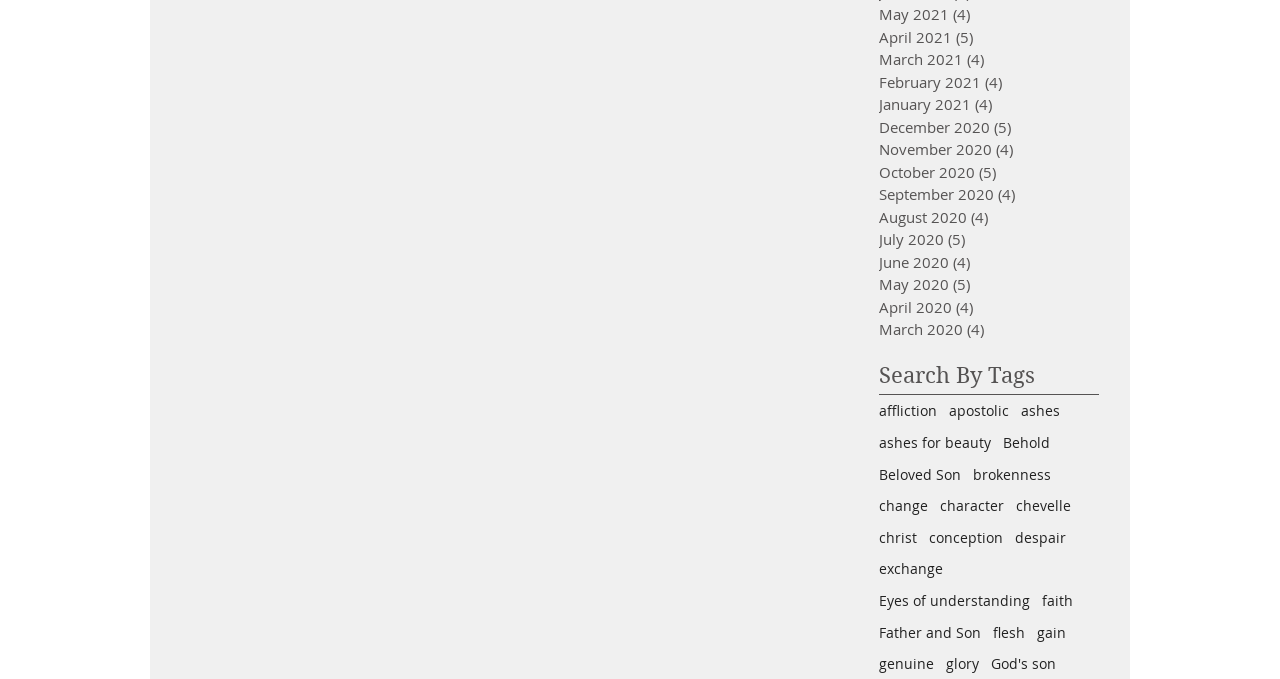Give a one-word or short phrase answer to this question: 
How many tags are listed under 'Search By Tags'?

19